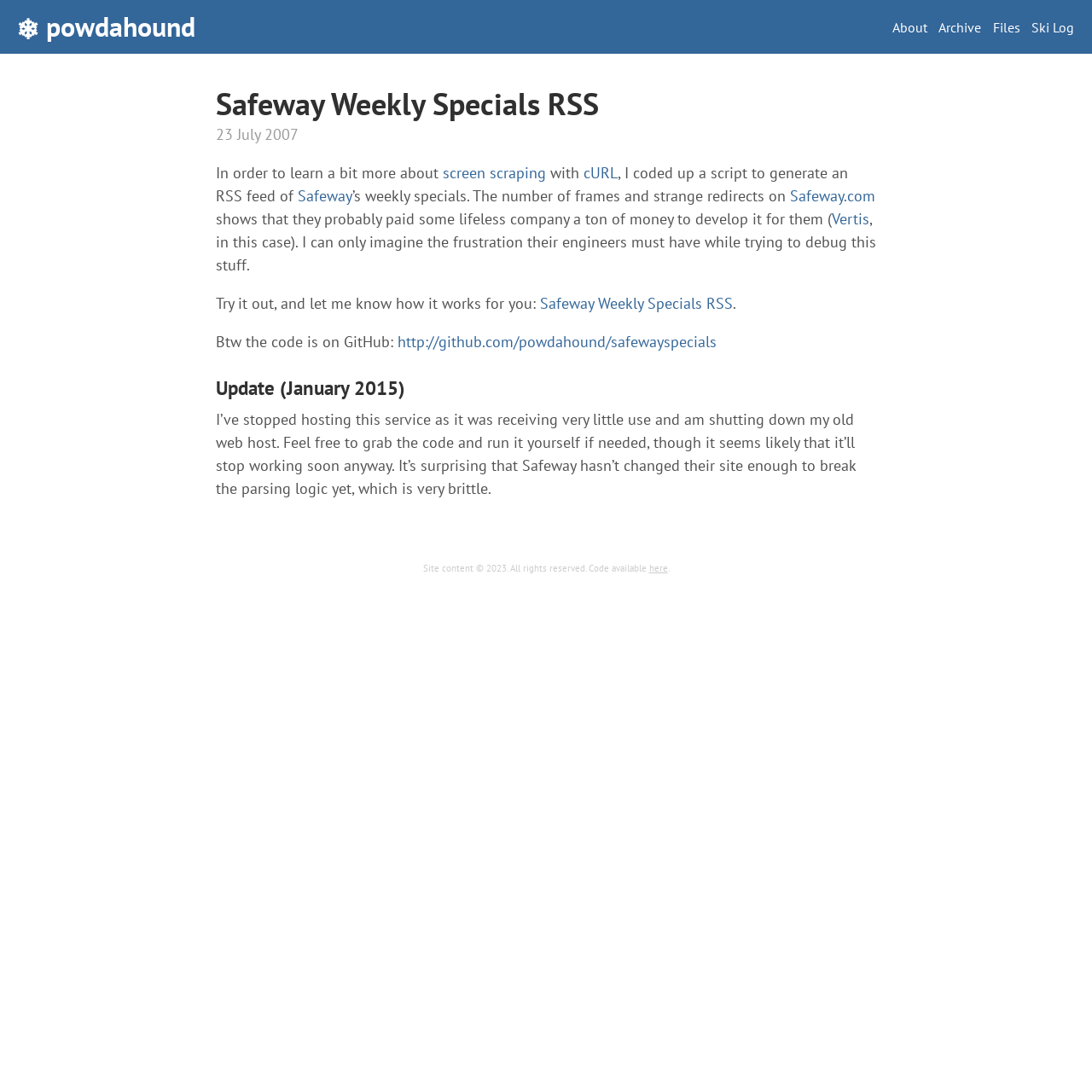Locate the bounding box coordinates of the UI element described by: "screen scraping". Provide the coordinates as four float numbers between 0 and 1, formatted as [left, top, right, bottom].

[0.405, 0.149, 0.5, 0.167]